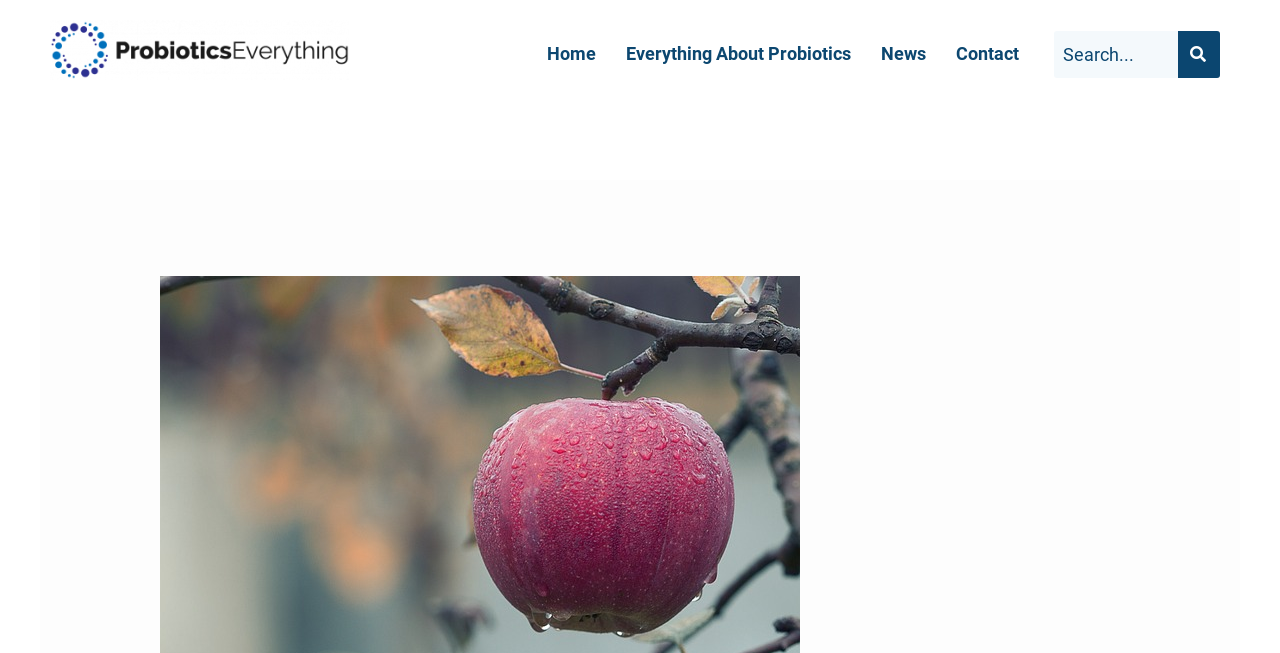Please find the bounding box coordinates (top-left x, top-left y, bottom-right x, bottom-right y) in the screenshot for the UI element described as follows: Everything About Probiotics

[0.478, 0.046, 0.677, 0.119]